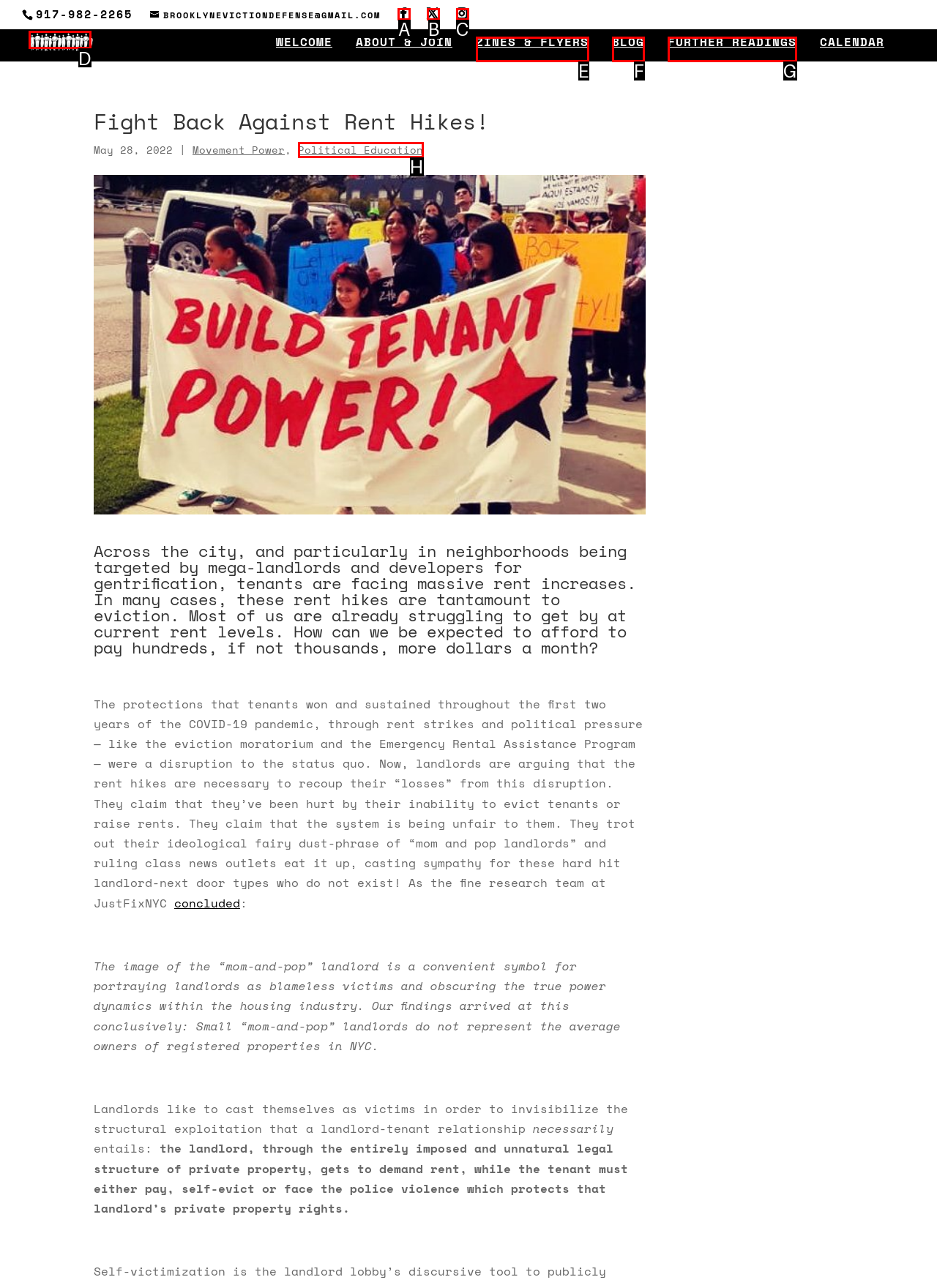Which option should be clicked to execute the following task: Click the 'Brooklyn Eviction Defense' link? Respond with the letter of the selected option.

D